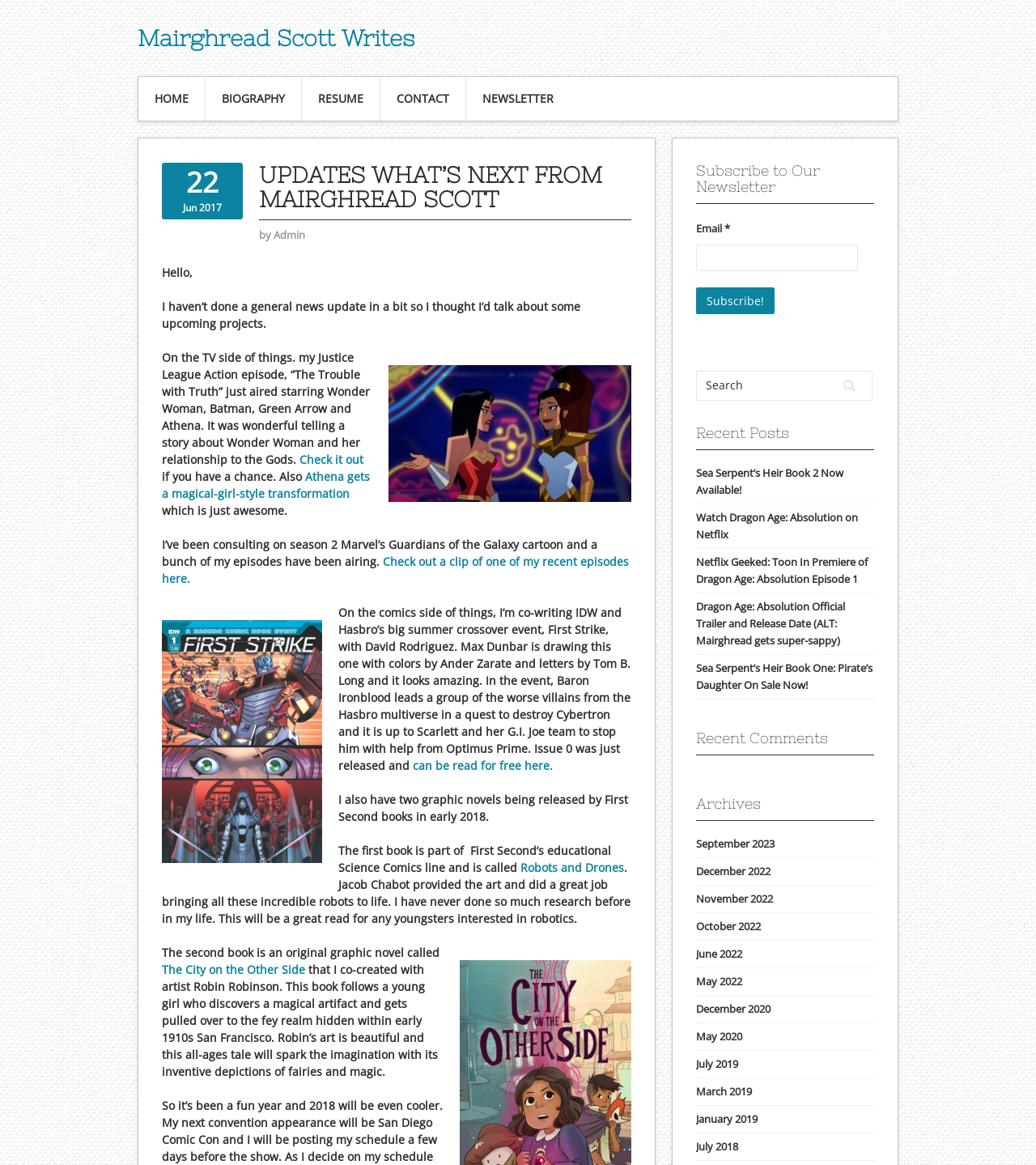Locate the bounding box coordinates of the area that needs to be clicked to fulfill the following instruction: "Search for something". The coordinates should be in the format of four float numbers between 0 and 1, namely [left, top, right, bottom].

[0.807, 0.32, 0.833, 0.343]